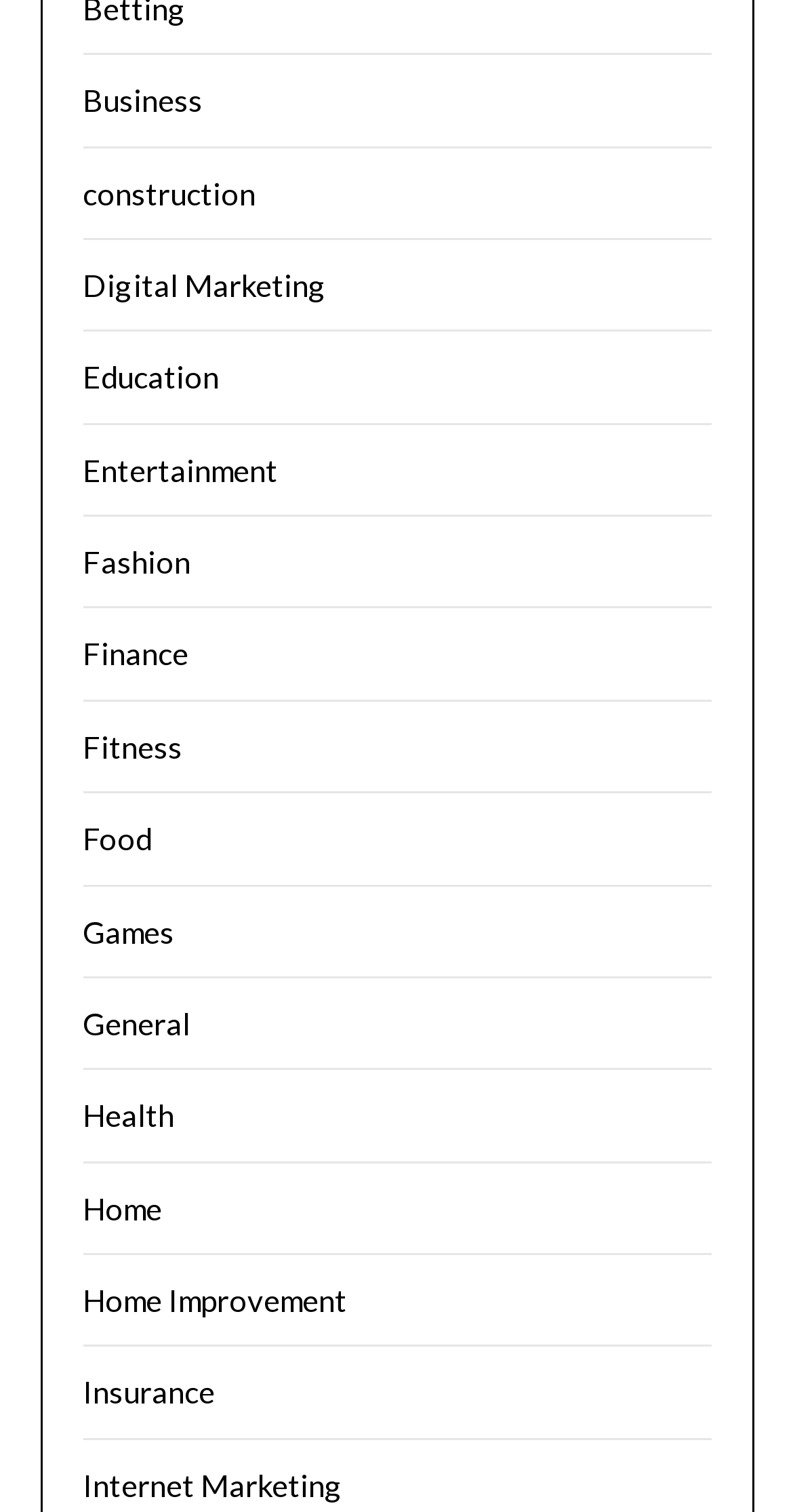Find the bounding box coordinates of the element I should click to carry out the following instruction: "Toggle Menu".

None